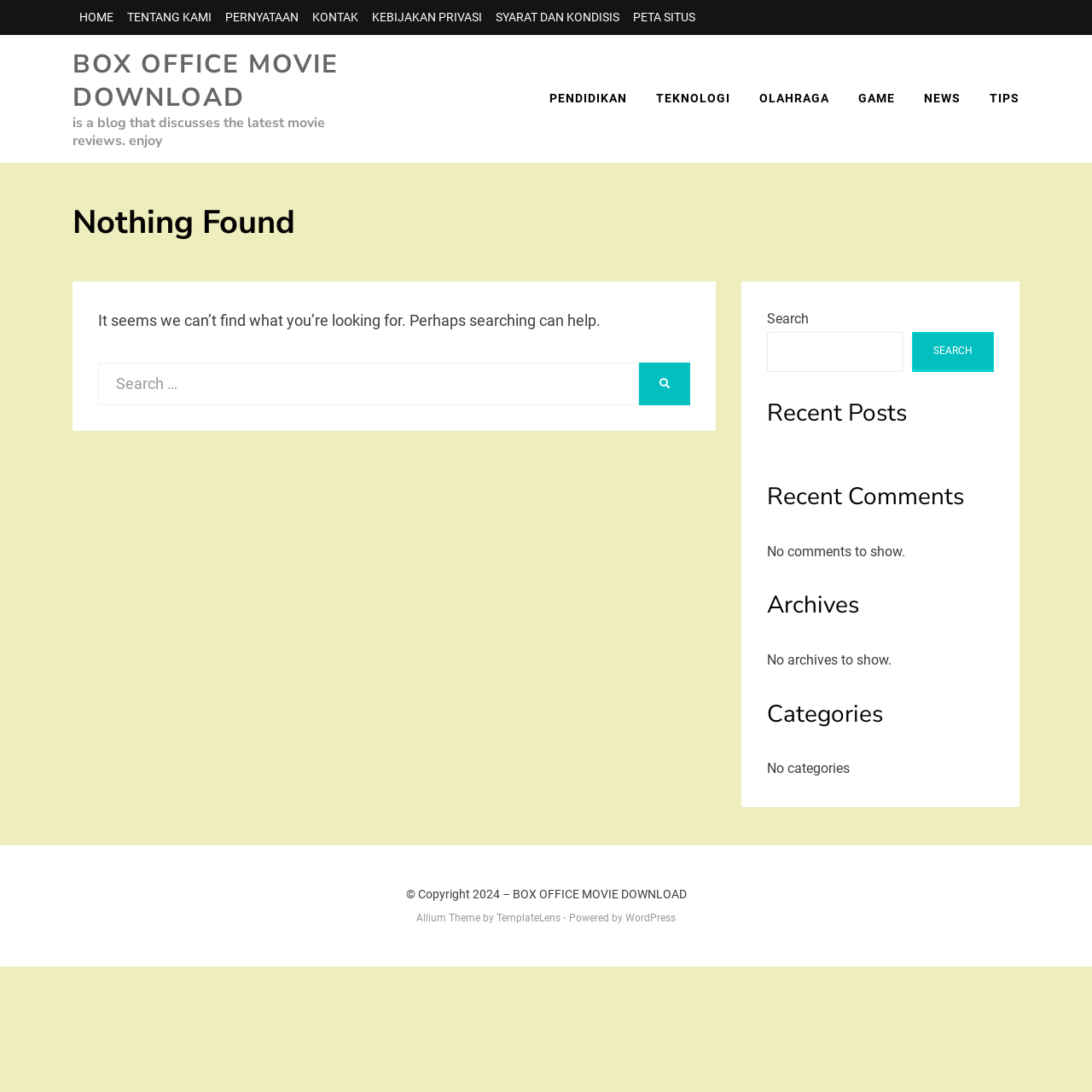Provide the bounding box coordinates of the area you need to click to execute the following instruction: "search for something".

[0.09, 0.332, 0.632, 0.371]